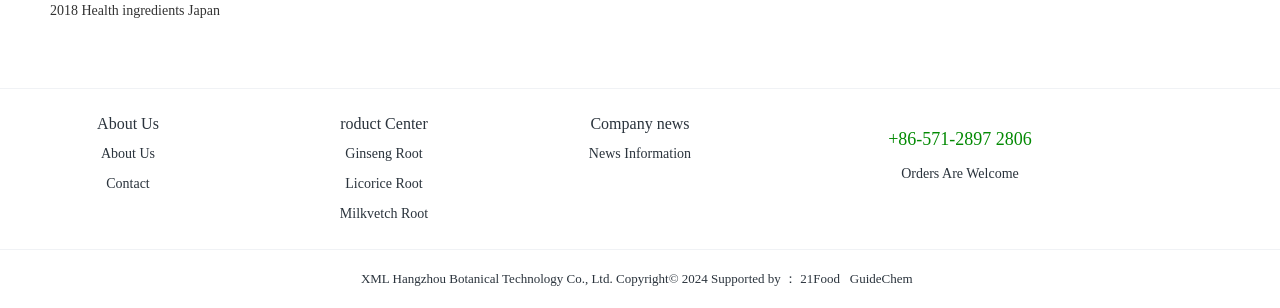Please respond in a single word or phrase: 
What is the company name?

Hangzhou Botanical Technology Co., Ltd.